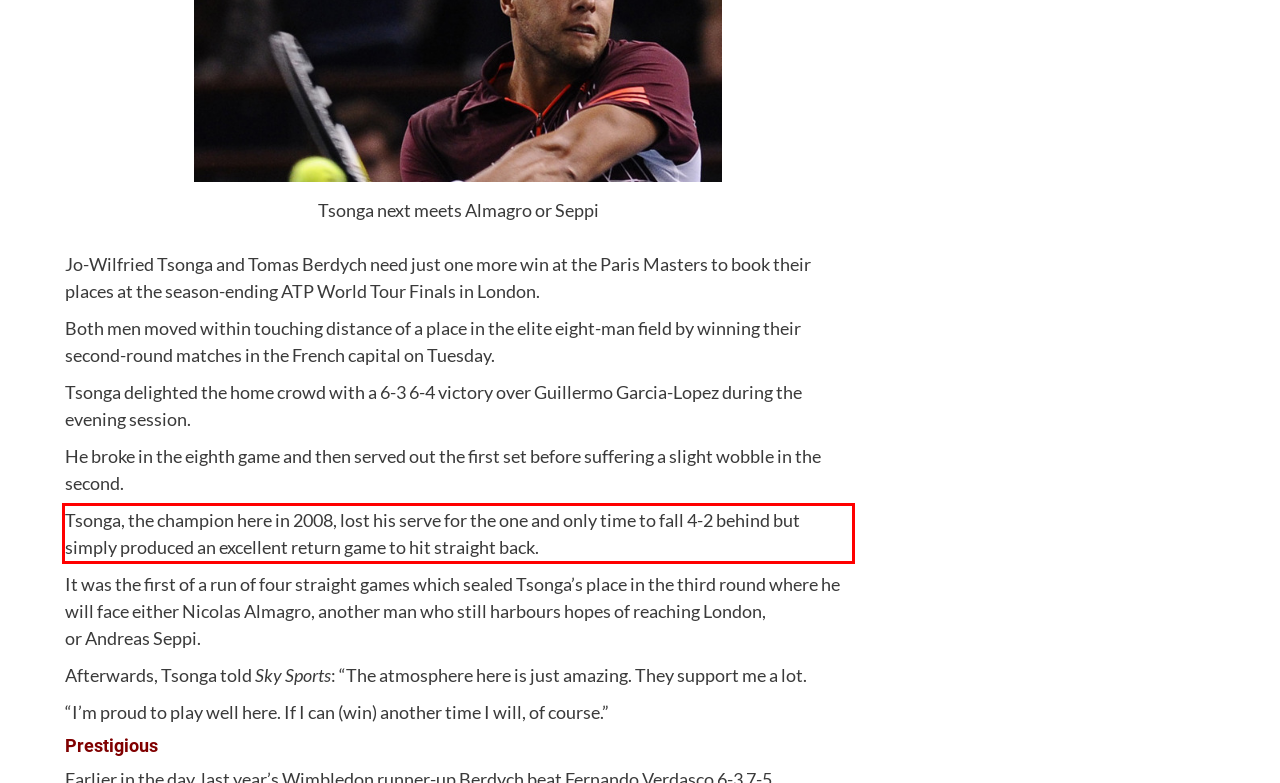Examine the webpage screenshot and use OCR to recognize and output the text within the red bounding box.

Tsonga, the champion here in 2008, lost his serve for the one and only time to fall 4-2 behind but simply produced an excellent return game to hit straight back.